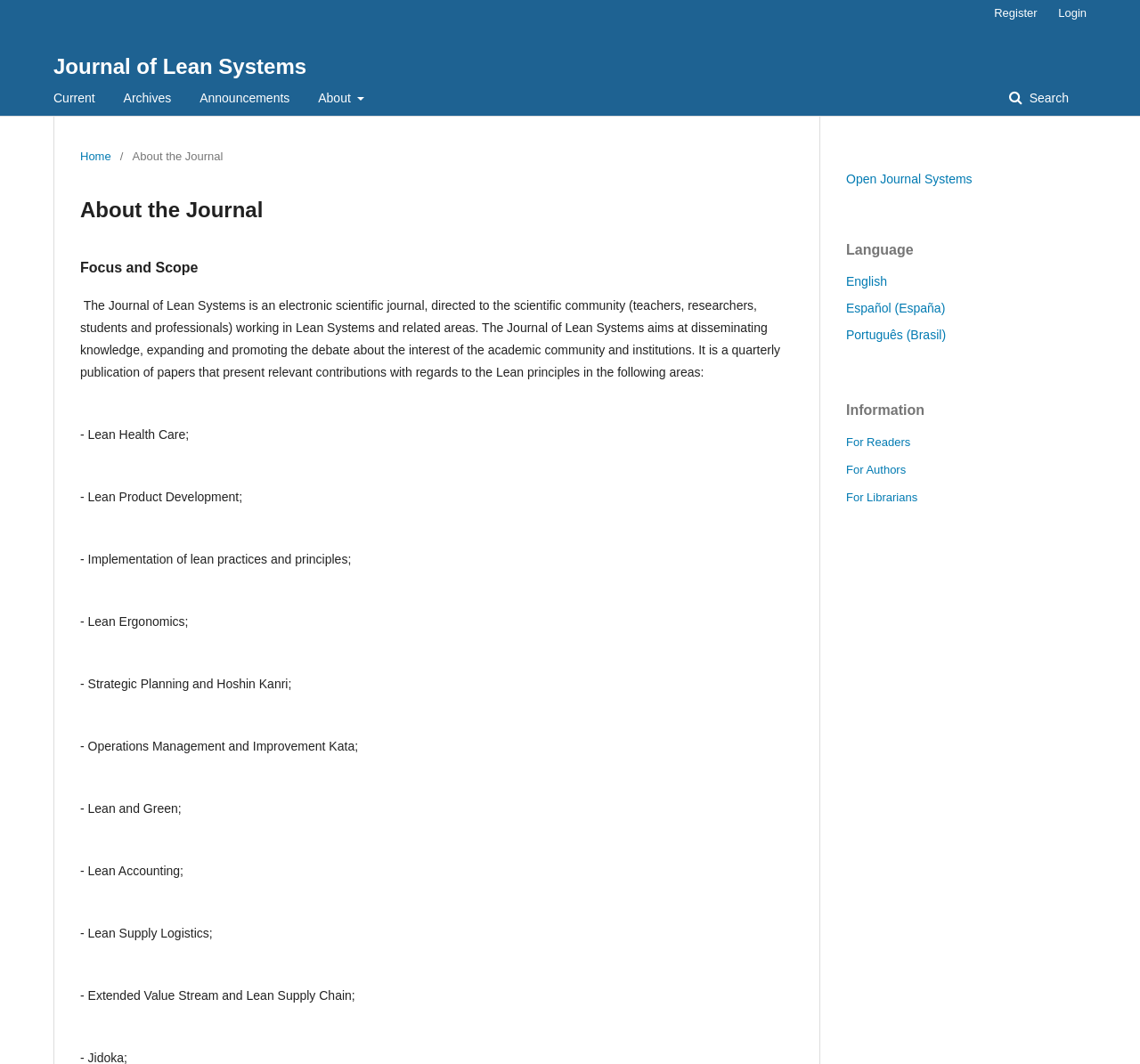Locate the bounding box coordinates of the clickable part needed for the task: "Register for an account".

[0.864, 0.0, 0.918, 0.025]